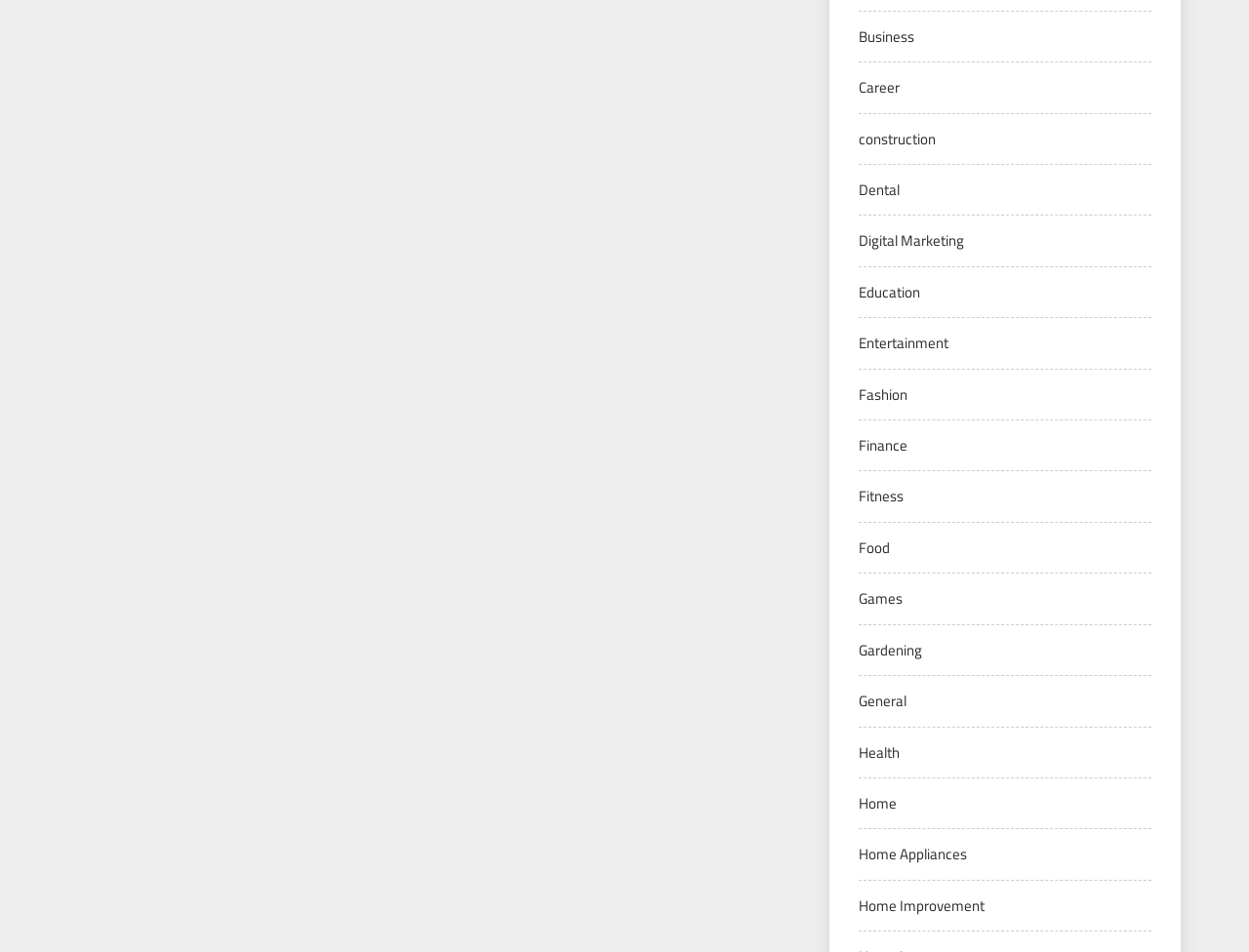How many categories start with the letter 'H'?
Could you answer the question with a detailed and thorough explanation?

I searched through the links listed under the root element and found that there are three categories that start with the letter 'H', namely 'Health', 'Home', and 'Home Appliances'.